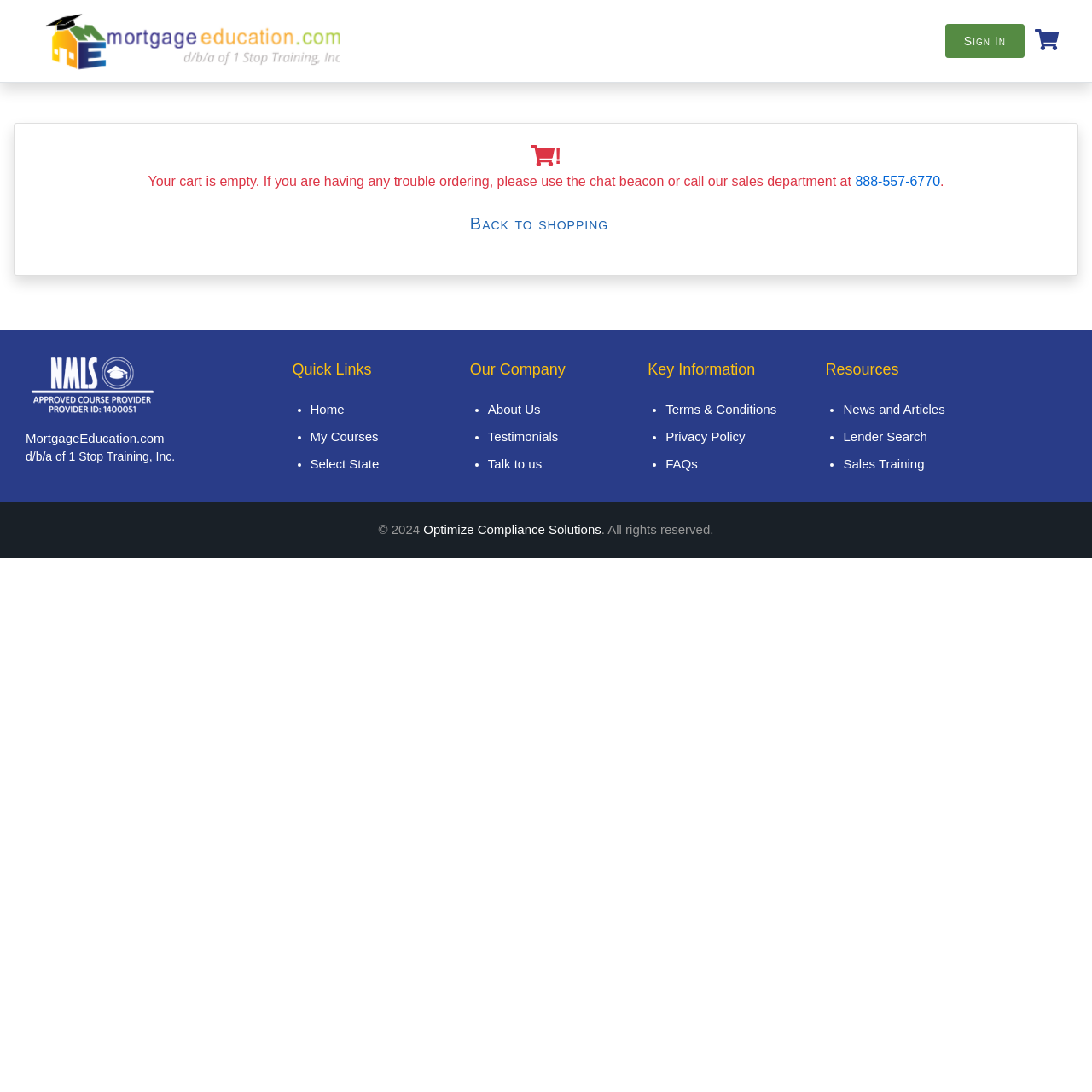Determine the bounding box coordinates for the area that needs to be clicked to fulfill this task: "Check new and unread topics". The coordinates must be given as four float numbers between 0 and 1, i.e., [left, top, right, bottom].

None